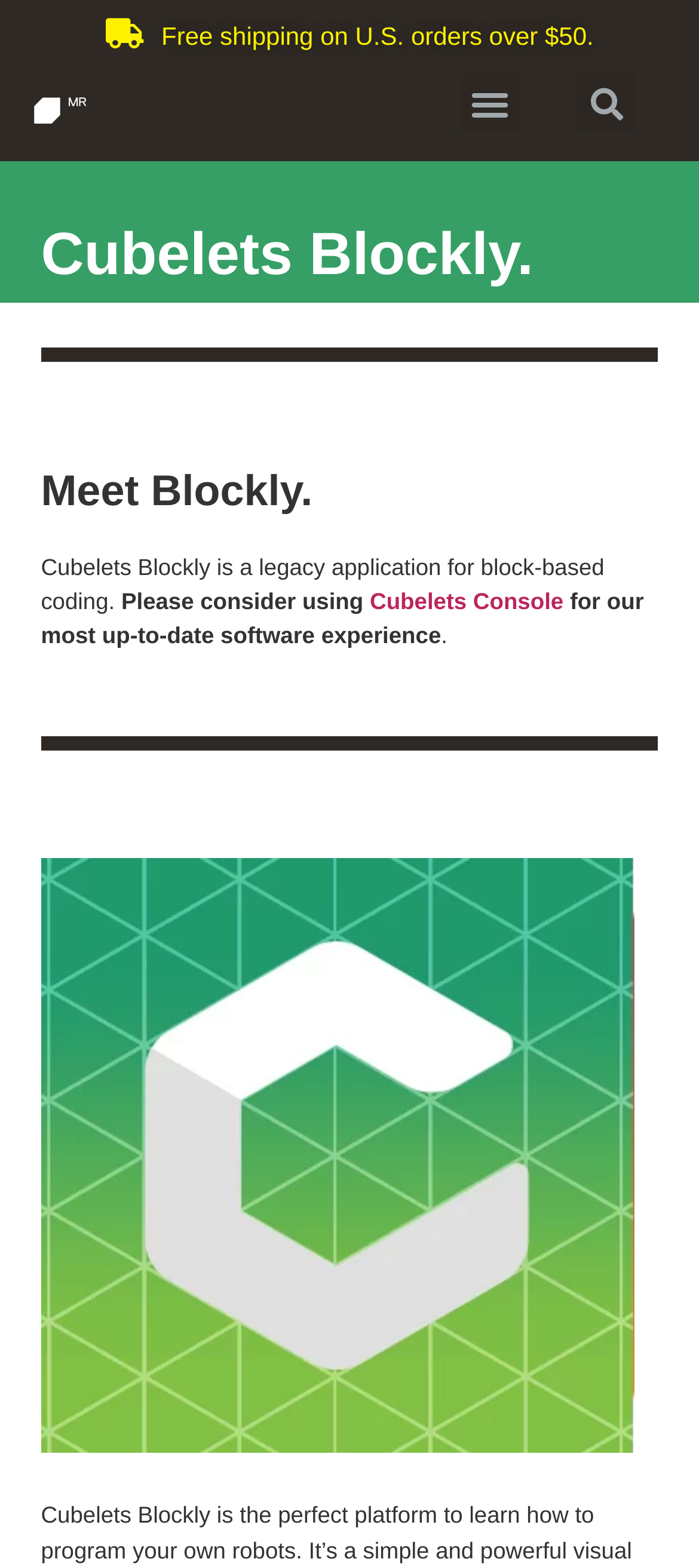Using the provided element description "Menu", determine the bounding box coordinates of the UI element.

[0.658, 0.047, 0.743, 0.085]